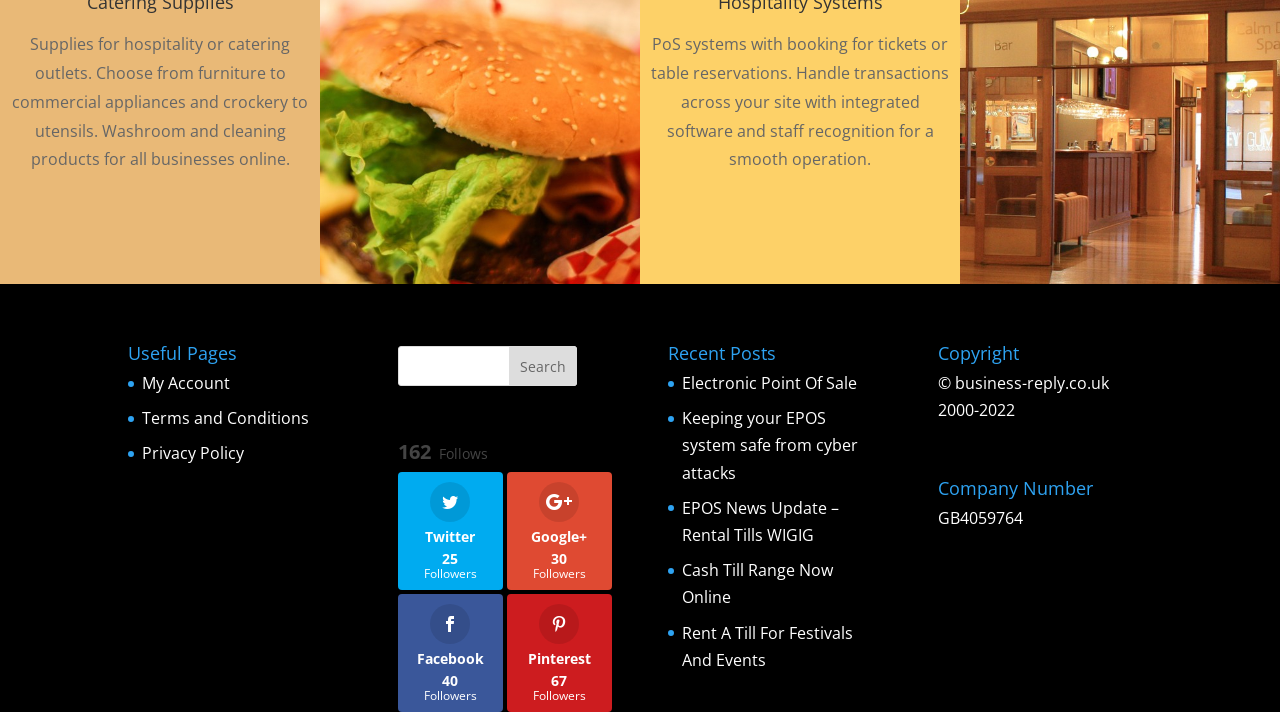Based on the element description, predict the bounding box coordinates (top-left x, top-left y, bottom-right x, bottom-right y) for the UI element in the screenshot: value="Search"

[0.398, 0.486, 0.451, 0.542]